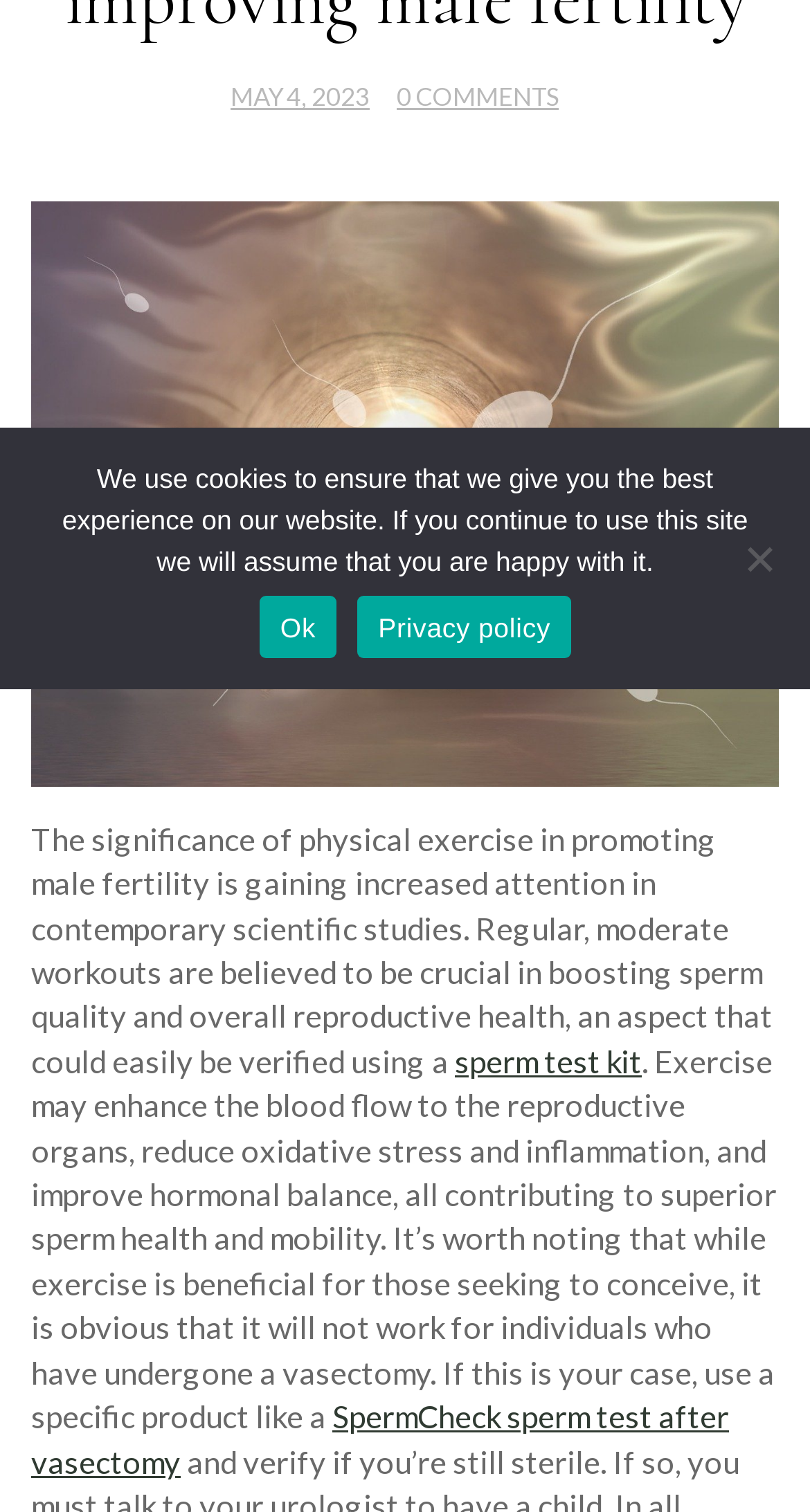Given the element description "Privacy policy" in the screenshot, predict the bounding box coordinates of that UI element.

[0.441, 0.394, 0.705, 0.435]